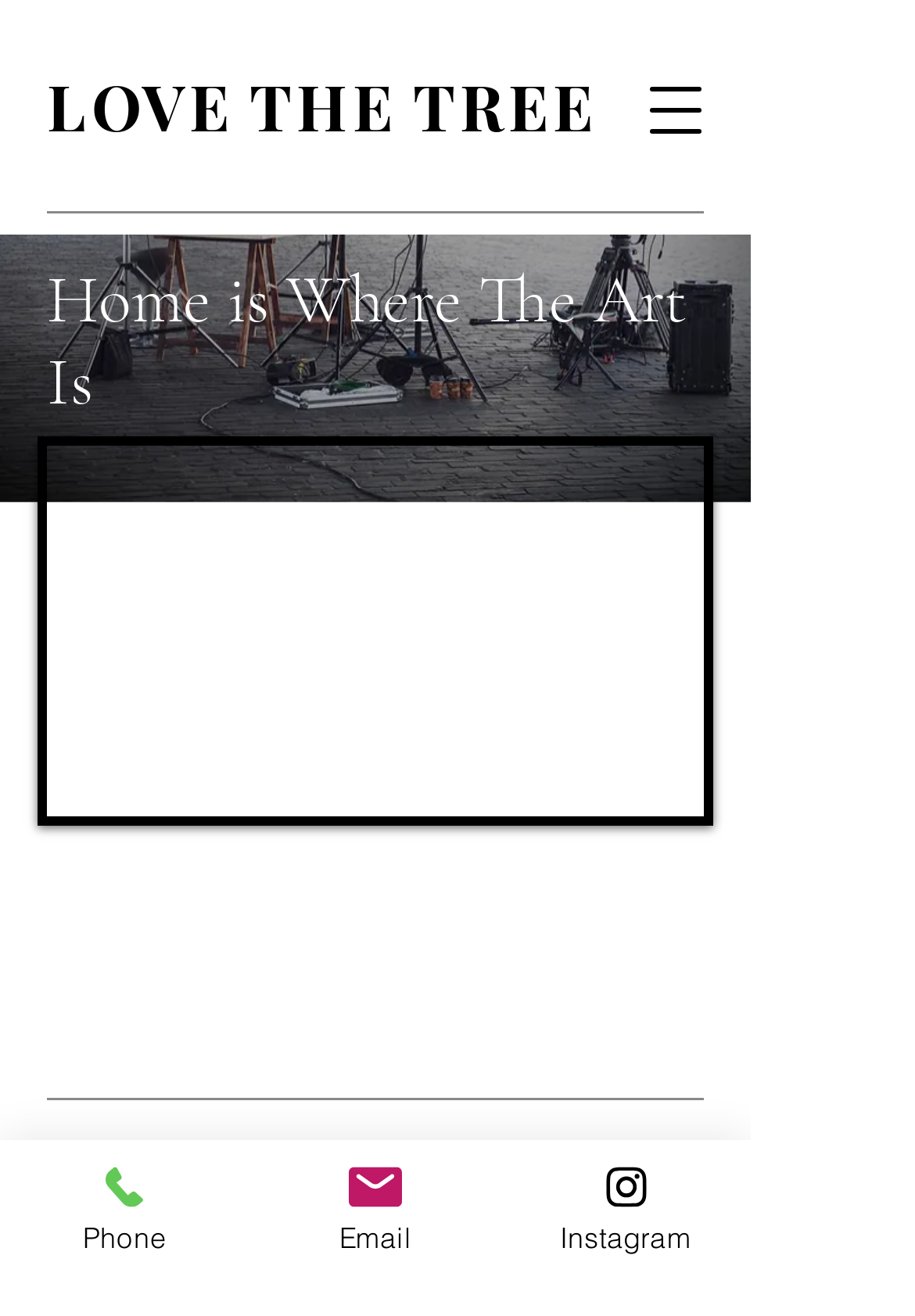Using the webpage screenshot, locate the HTML element that fits the following description and provide its bounding box: "Email".

[0.274, 0.866, 0.547, 0.971]